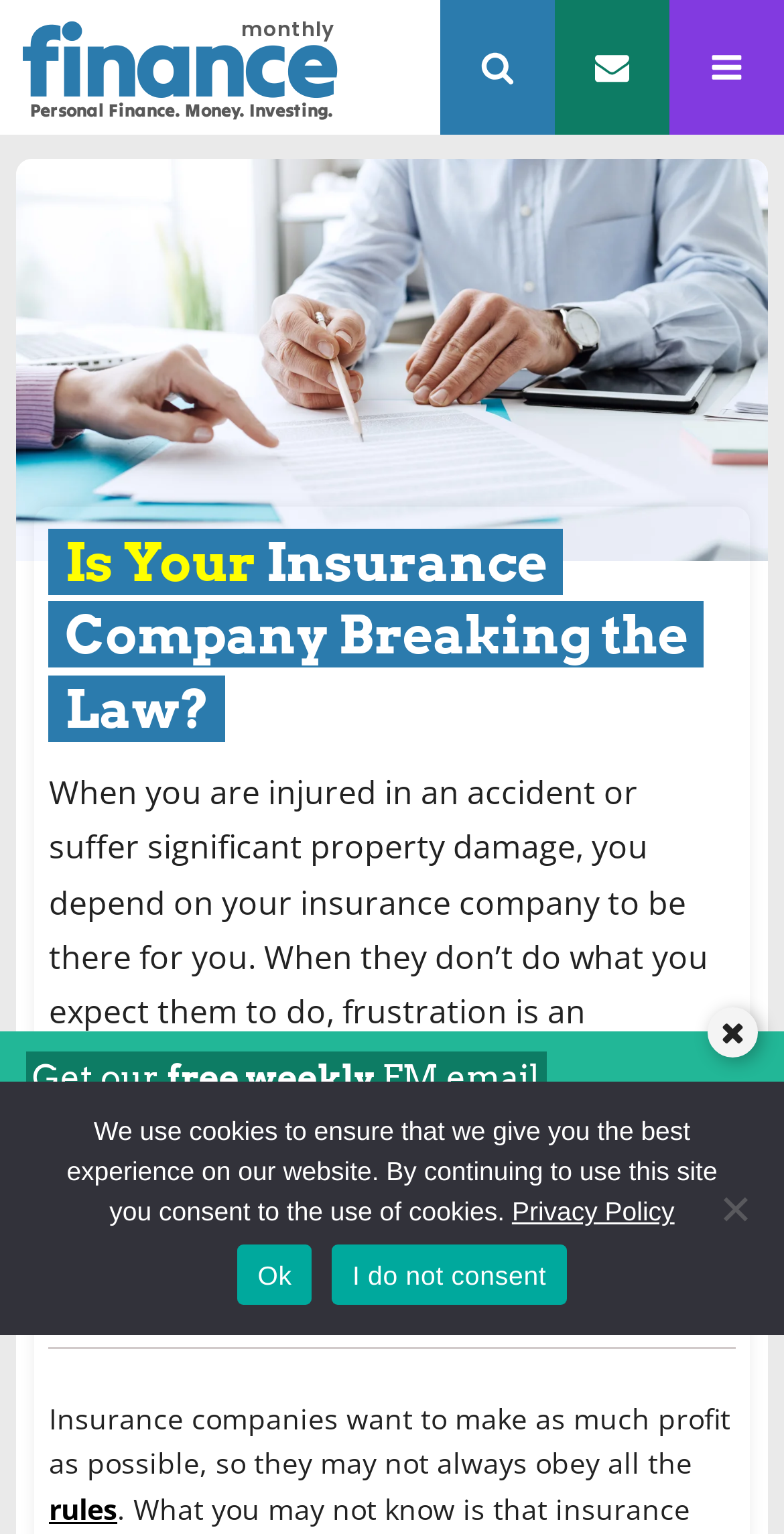Provide a short, one-word or phrase answer to the question below:
What is the date of the article?

16th November 2020